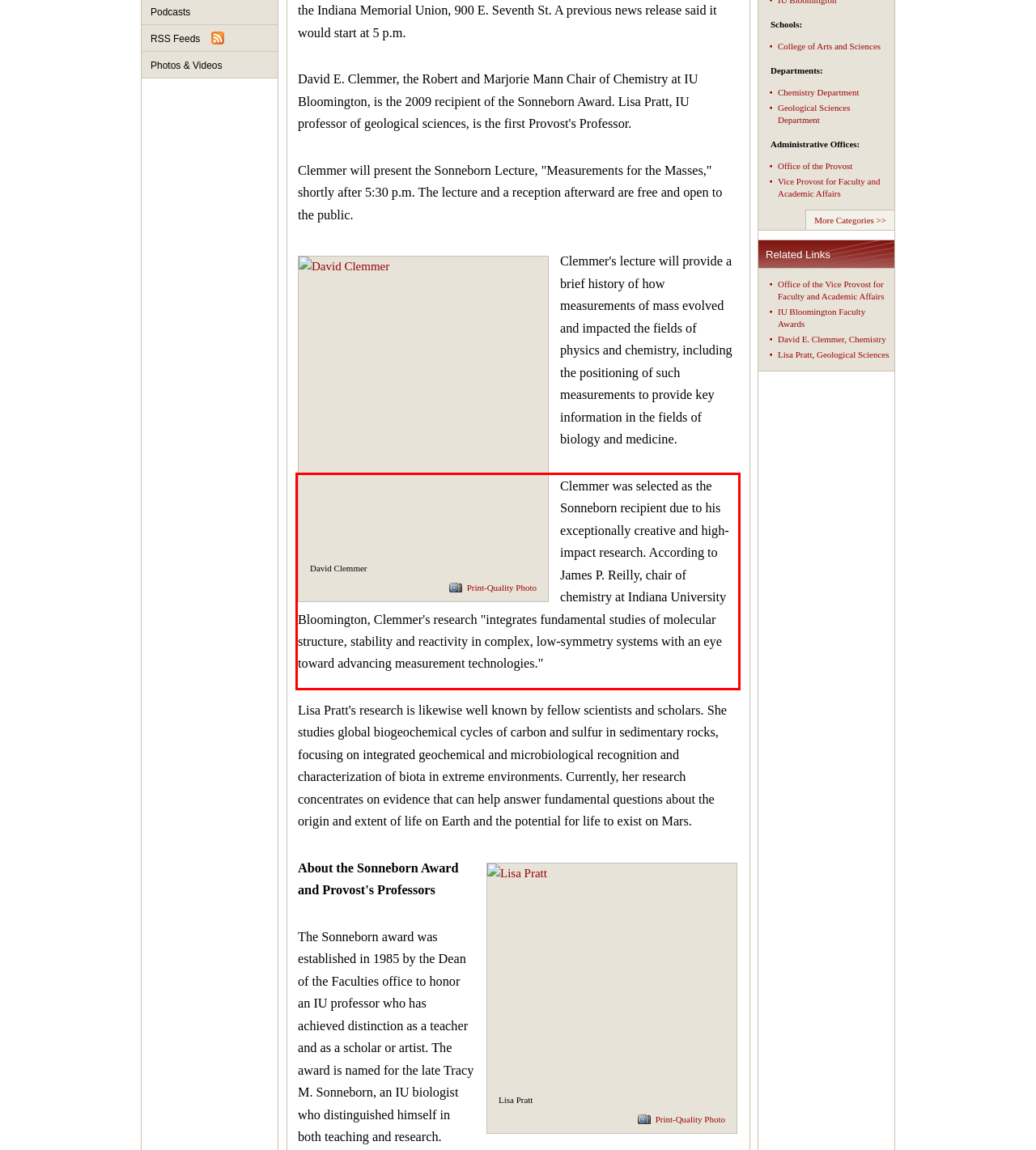You have a screenshot of a webpage where a UI element is enclosed in a red rectangle. Perform OCR to capture the text inside this red rectangle.

Clemmer was selected as the Sonneborn recipient due to his exceptionally creative and high-impact research. According to James P. Reilly, chair of chemistry at Indiana University Bloomington, Clemmer's research "integrates fundamental studies of molecular structure, stability and reactivity in complex, low-symmetry systems with an eye toward advancing measurement technologies."